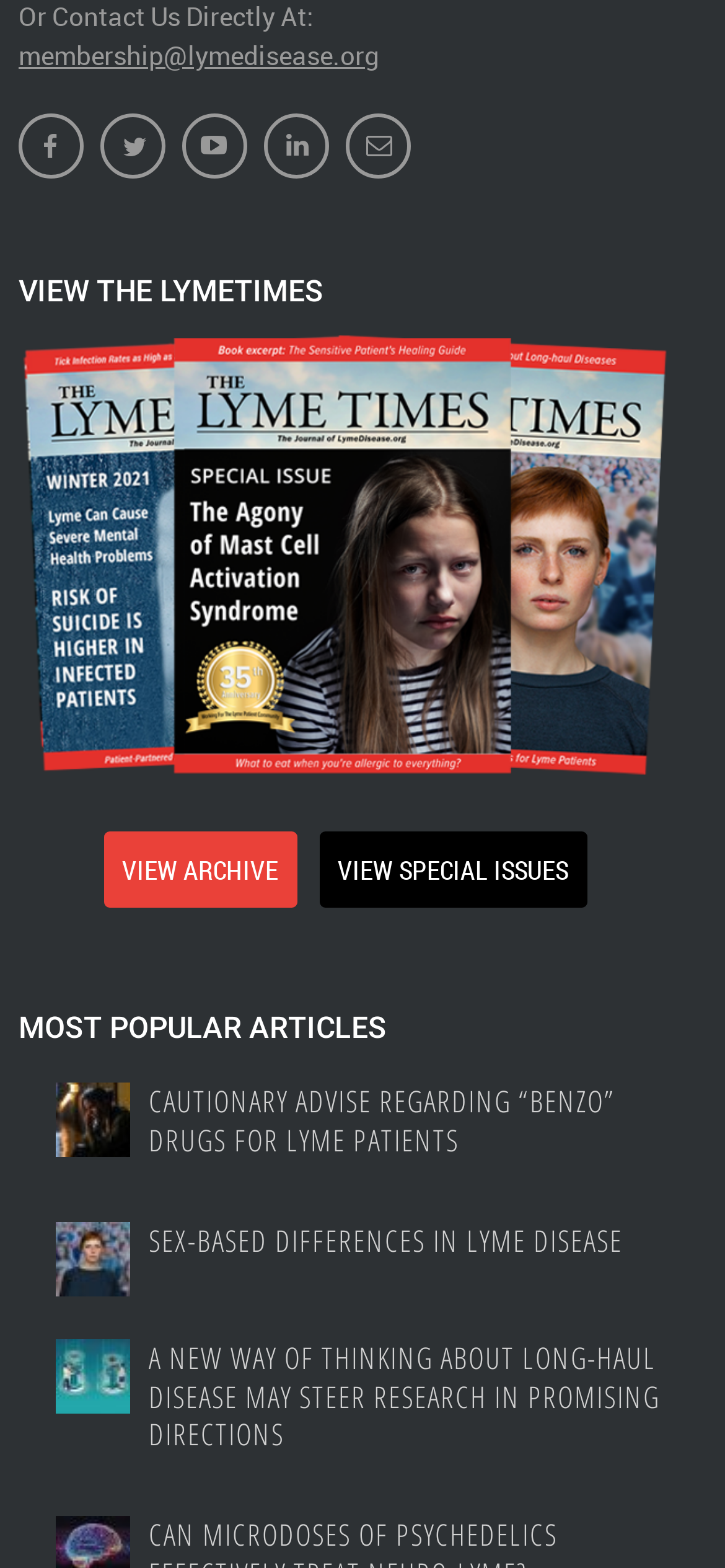Determine the bounding box coordinates for the clickable element to execute this instruction: "View special issues". Provide the coordinates as four float numbers between 0 and 1, i.e., [left, top, right, bottom].

[0.44, 0.53, 0.81, 0.578]